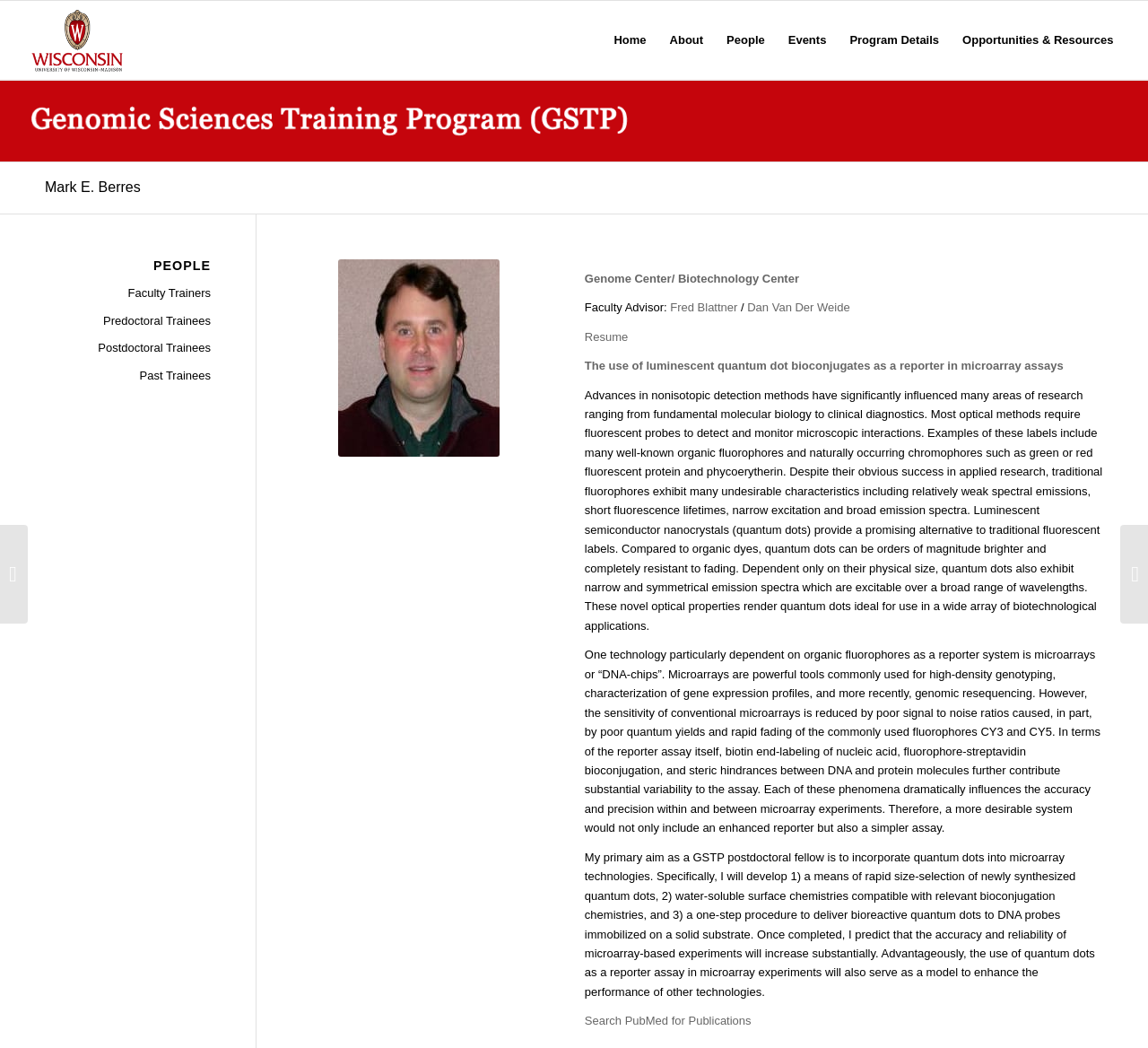Determine the bounding box coordinates for the area you should click to complete the following instruction: "Click on the Home menu item".

[0.525, 0.001, 0.573, 0.076]